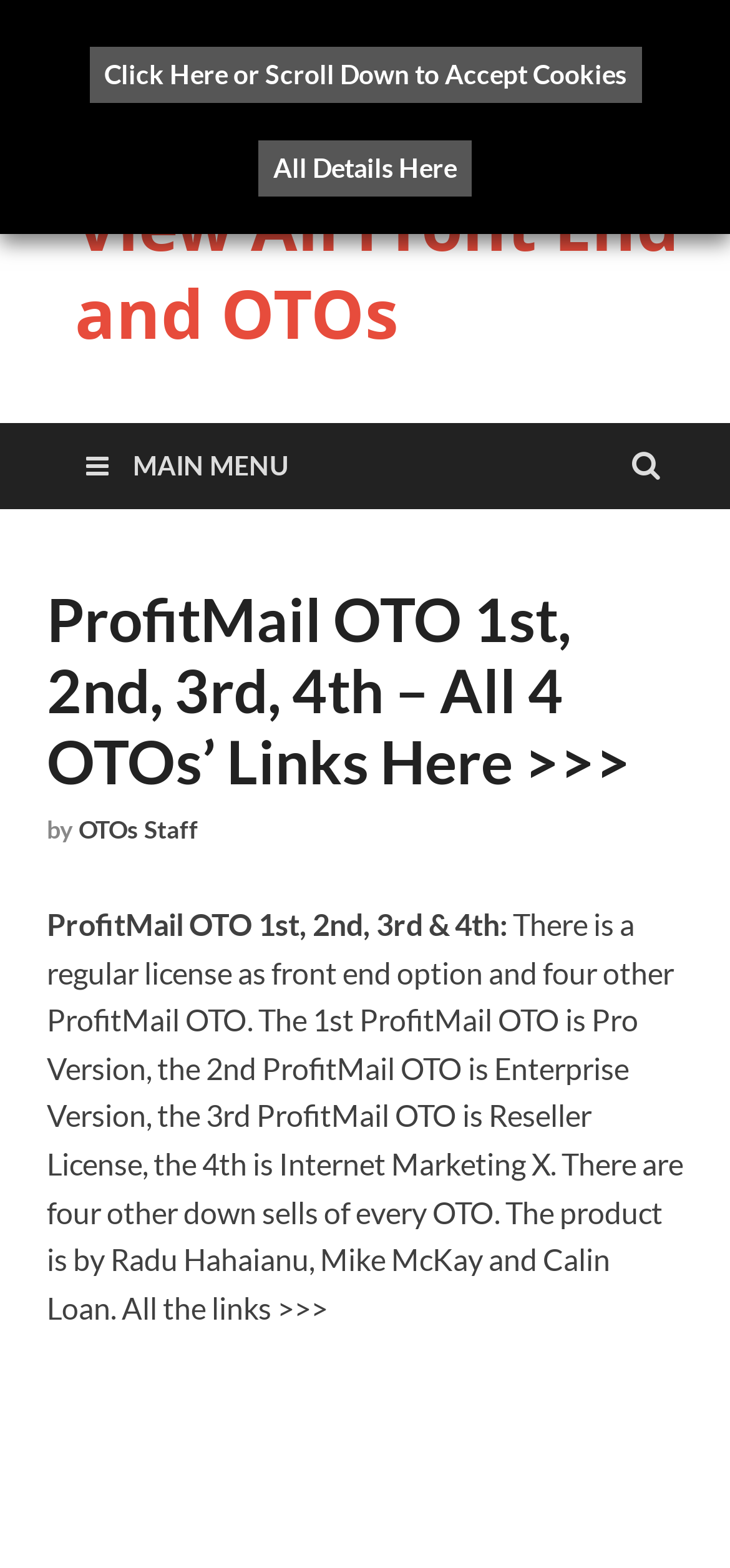How many down sells are there for each OTO?
Provide an in-depth and detailed explanation in response to the question.

According to the webpage, 'There are four other down sells of every OTO.' This implies that each OTO has four down sells.